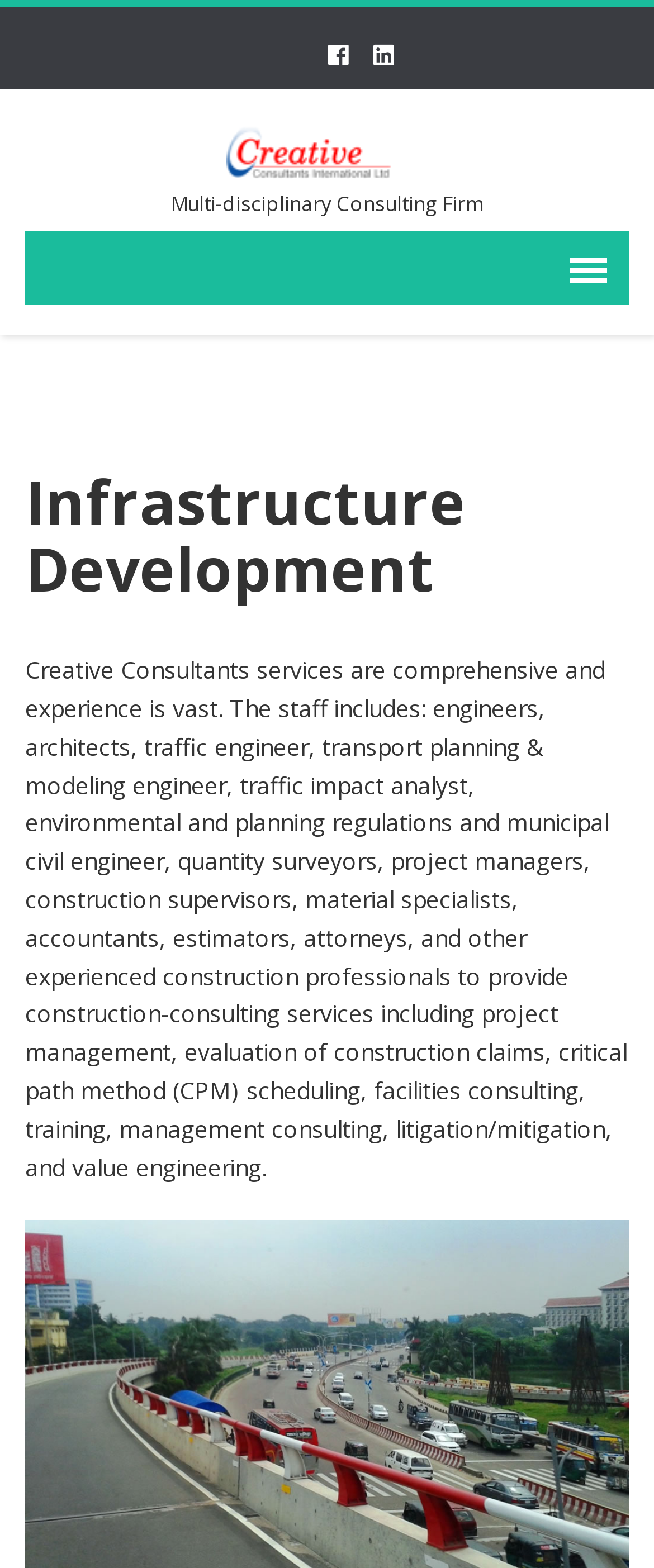Give an in-depth explanation of the webpage layout and content.

The webpage is about Creative Consultants International Ltd, a multi-disciplinary consulting firm specializing in infrastructure development. At the top center of the page, there are two links, one with a Facebook icon and the other with a Twitter icon. Below these icons, the company name "Creative Consultants International Ltd" is displayed prominently in a heading, accompanied by a logo image. 

Underneath the company name, a subheading "Multi-disciplinary Consulting Firm" is displayed. To the right of this subheading, there is a link with no text. 

On the left side of the page, there is a header section with the title "Infrastructure Development". Below this header, a block of text describes the comprehensive services offered by Creative Consultants, including the various professionals on their staff, such as engineers, architects, and project managers, and the range of construction-consulting services they provide, including project management, evaluation of construction claims, and value engineering.